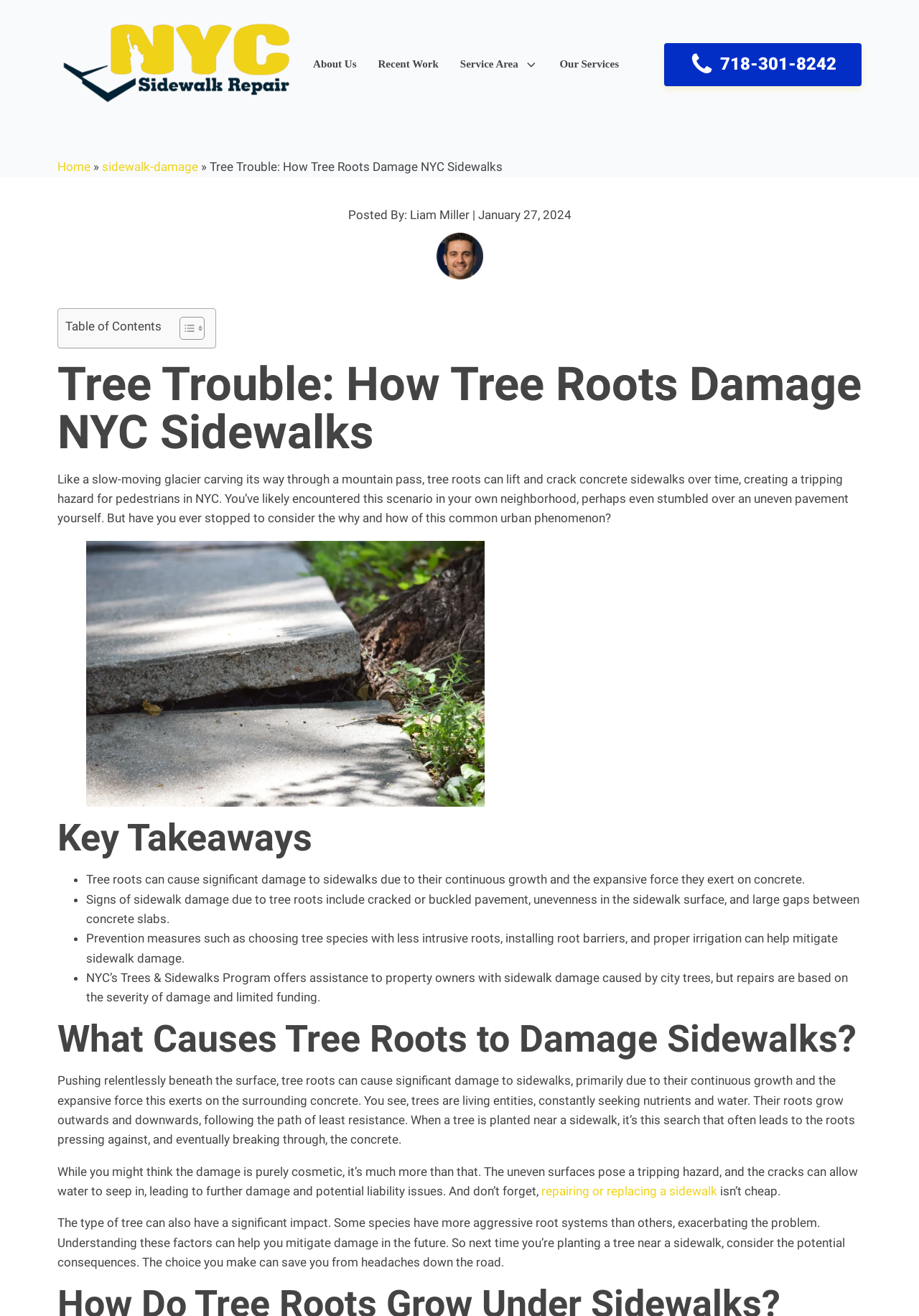What is NYC's Trees & Sidewalks Program?
Answer the question in a detailed and comprehensive manner.

According to the webpage, NYC's Trees & Sidewalks Program offers assistance to property owners with sidewalk damage caused by city trees. However, repairs are based on the severity of damage and limited funding.